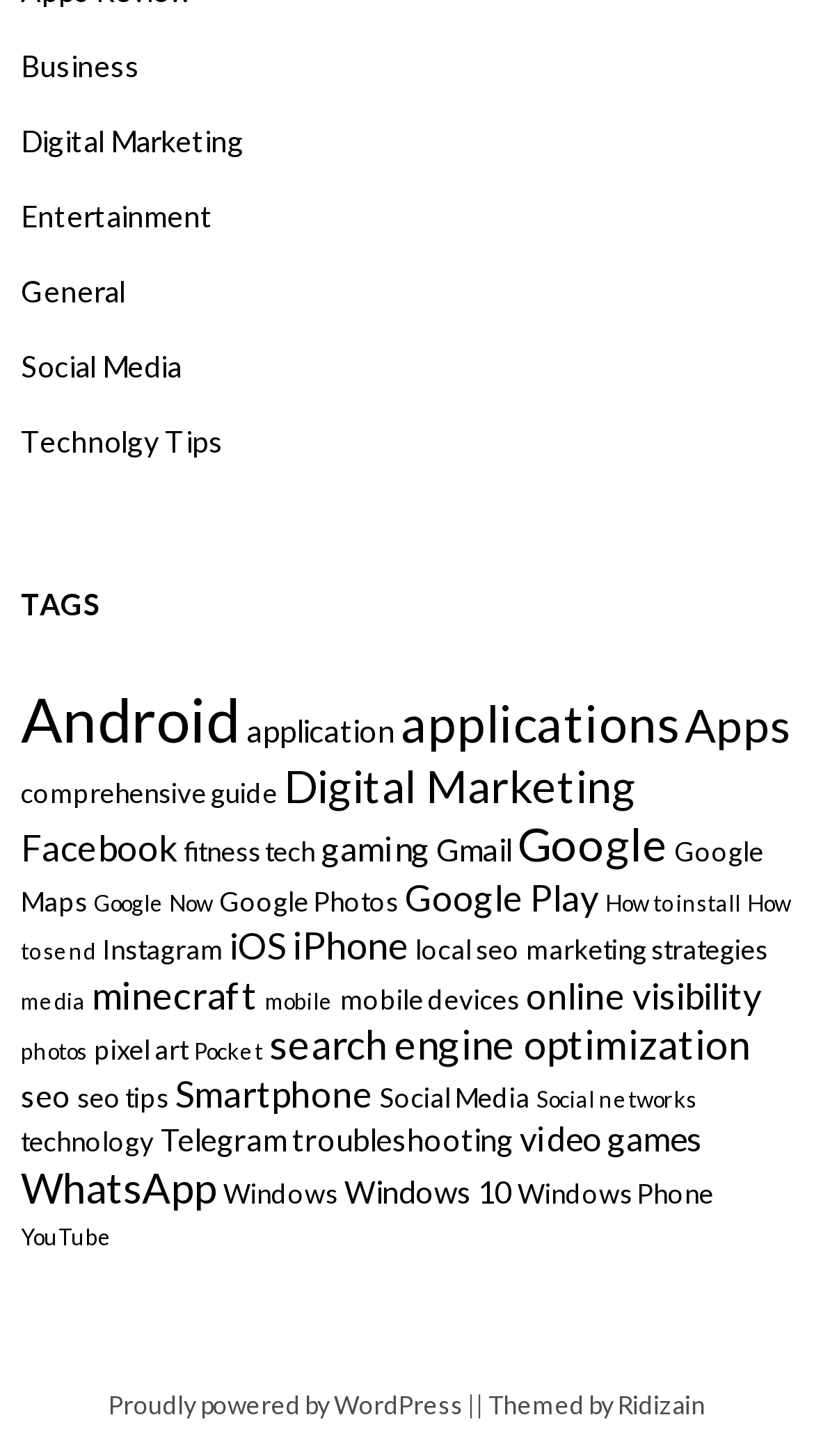Provide the bounding box for the UI element matching this description: "Plotly Dash".

None